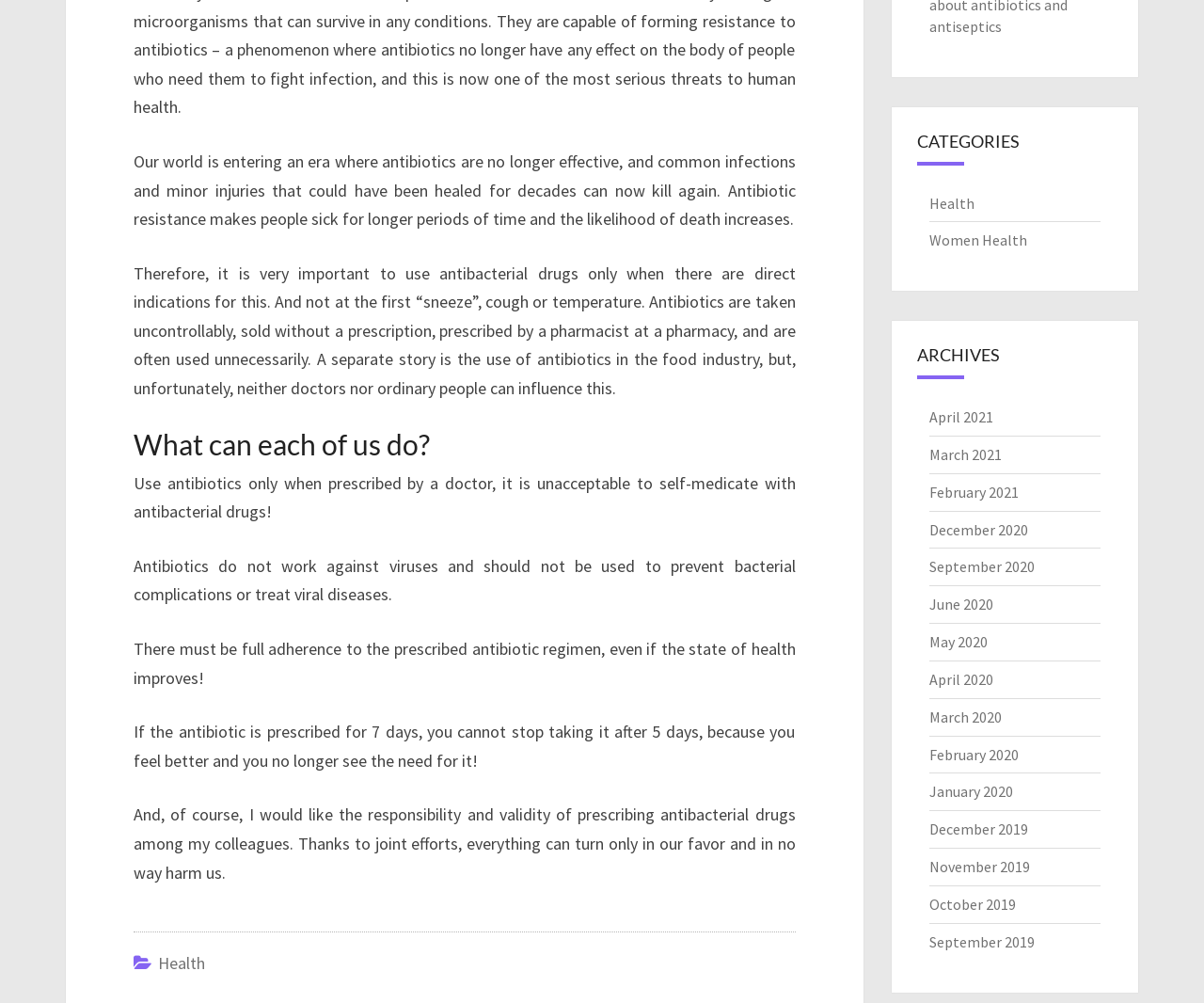Provide the bounding box for the UI element matching this description: "June 2020".

[0.771, 0.593, 0.825, 0.612]